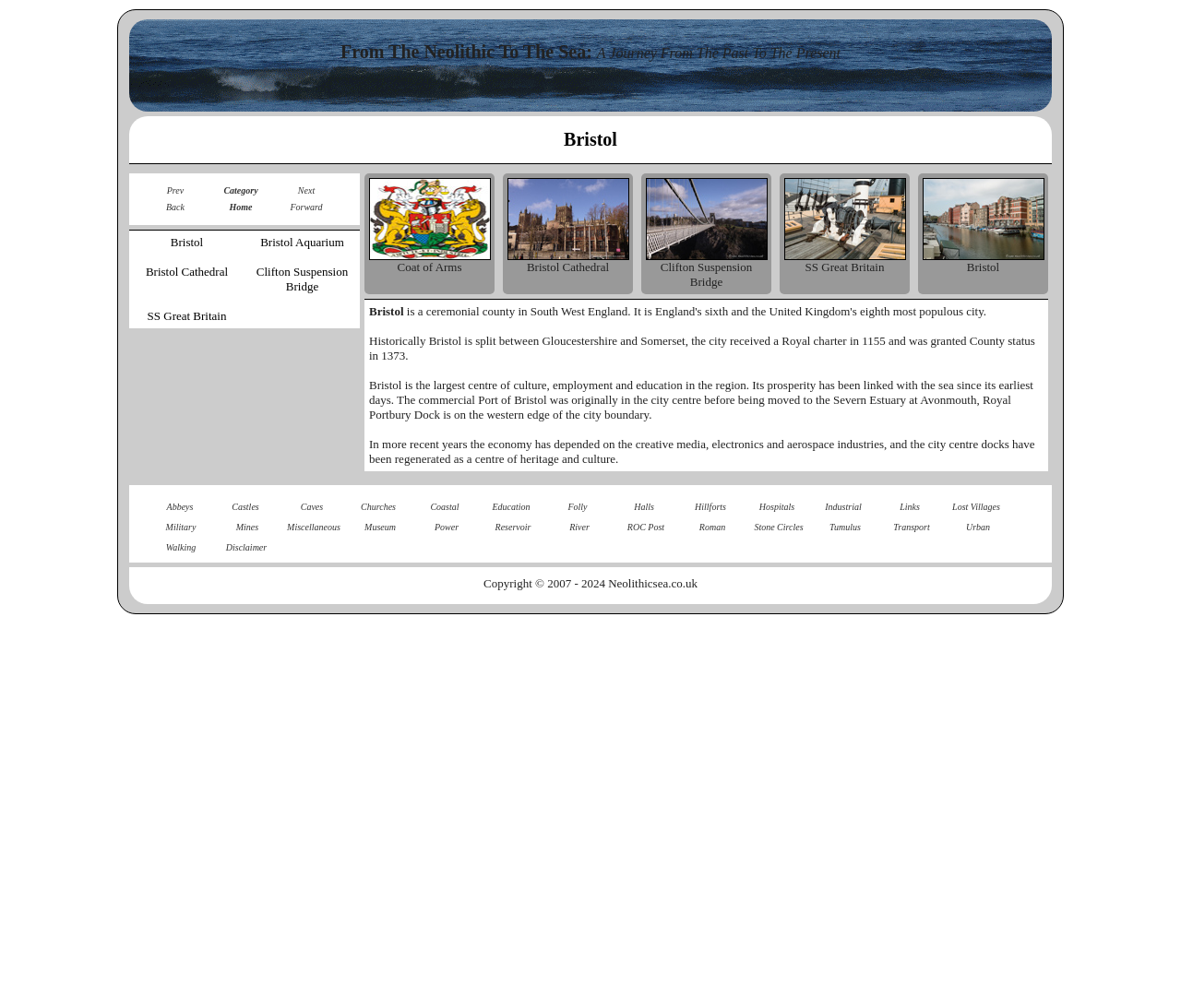Respond with a single word or phrase to the following question:
What is the category of the link 'SS Great Britain'?

Coastal